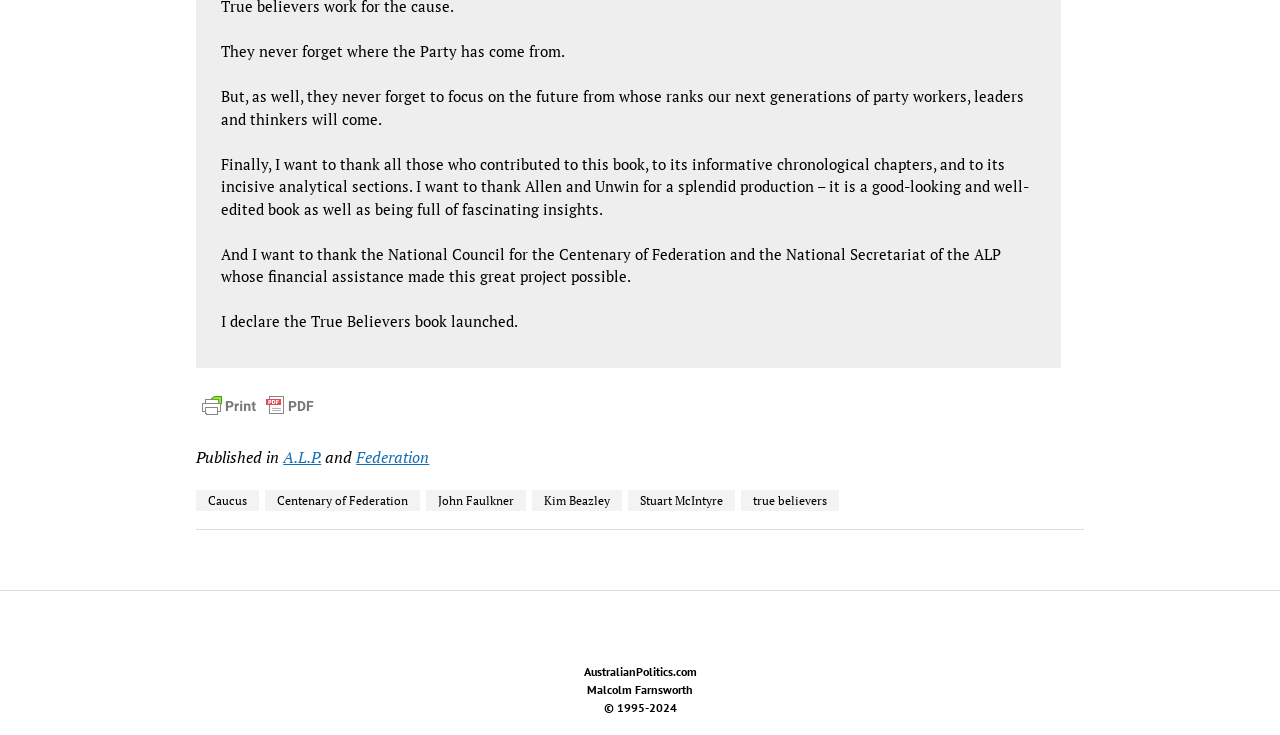Identify the bounding box coordinates of the clickable region to carry out the given instruction: "Click on 'Print Friendly, PDF & Email'".

[0.153, 0.531, 0.25, 0.572]